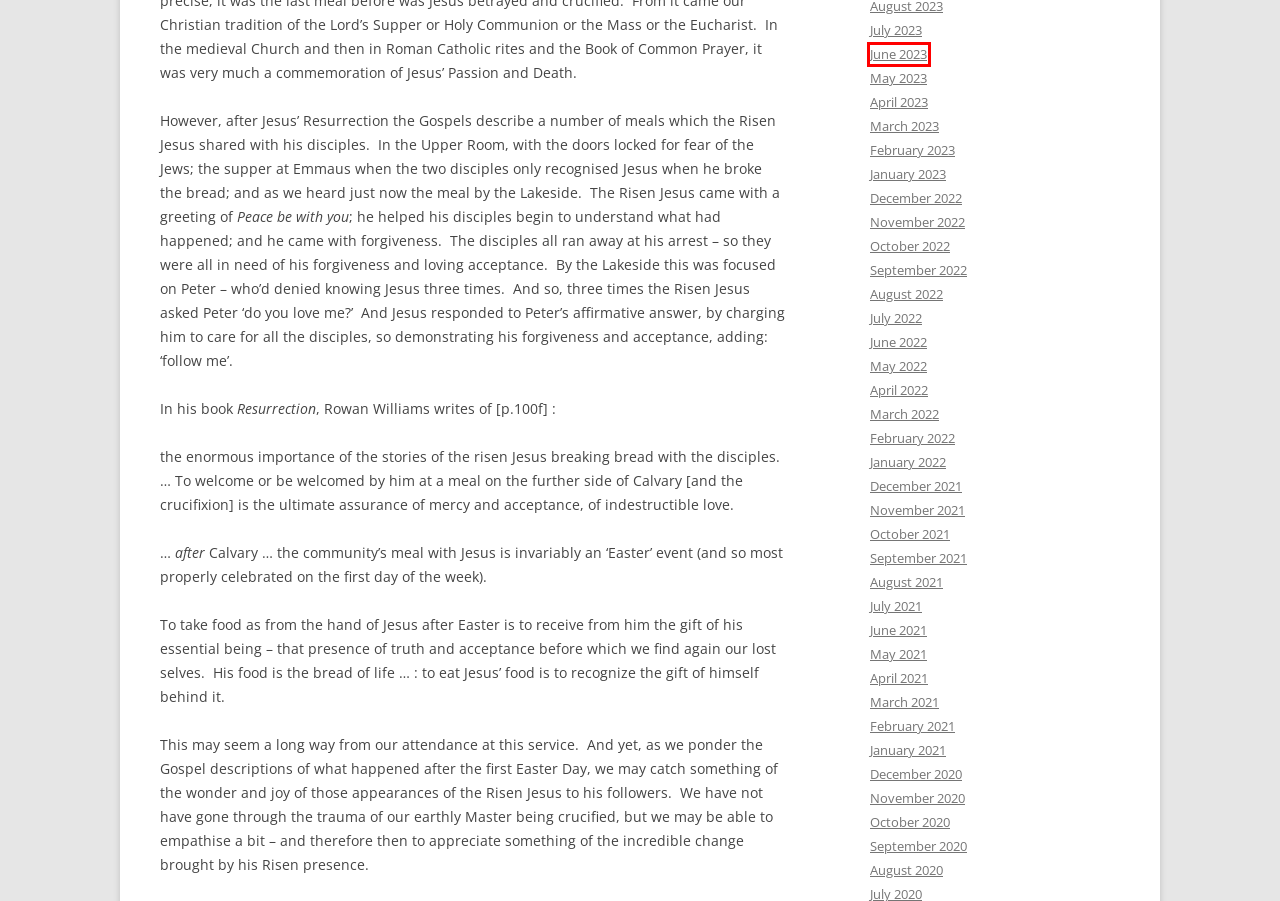With the provided webpage screenshot containing a red bounding box around a UI element, determine which description best matches the new webpage that appears after clicking the selected element. The choices are:
A. October | 2021 | Wincanton Parish Church
B. November | 2021 | Wincanton Parish Church
C. January | 2021 | Wincanton Parish Church
D. December | 2020 | Wincanton Parish Church
E. February | 2022 | Wincanton Parish Church
F. March | 2021 | Wincanton Parish Church
G. June | 2023 | Wincanton Parish Church
H. July | 2021 | Wincanton Parish Church

G